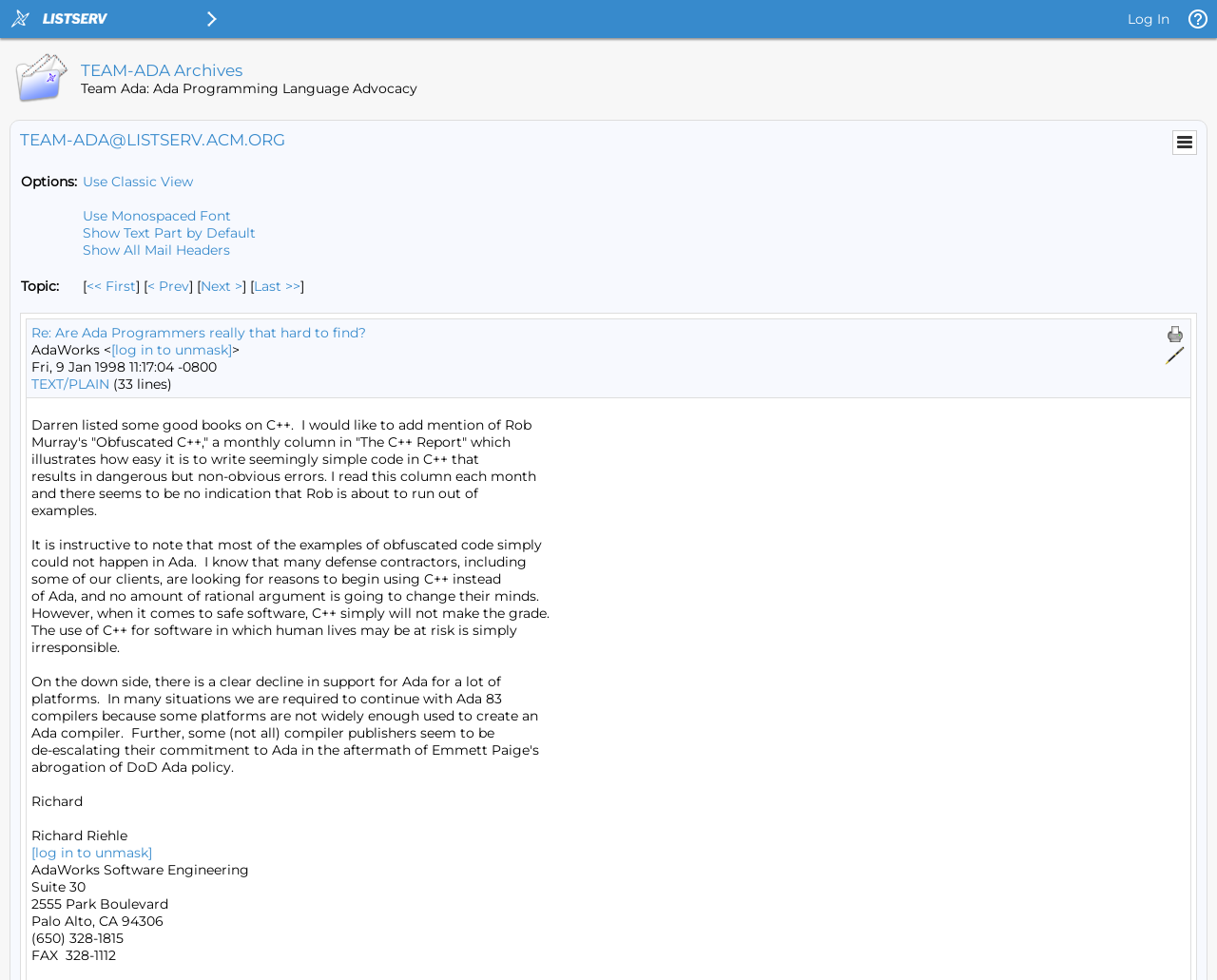Answer the following in one word or a short phrase: 
What is the name of the email list?

TEAM-ADA